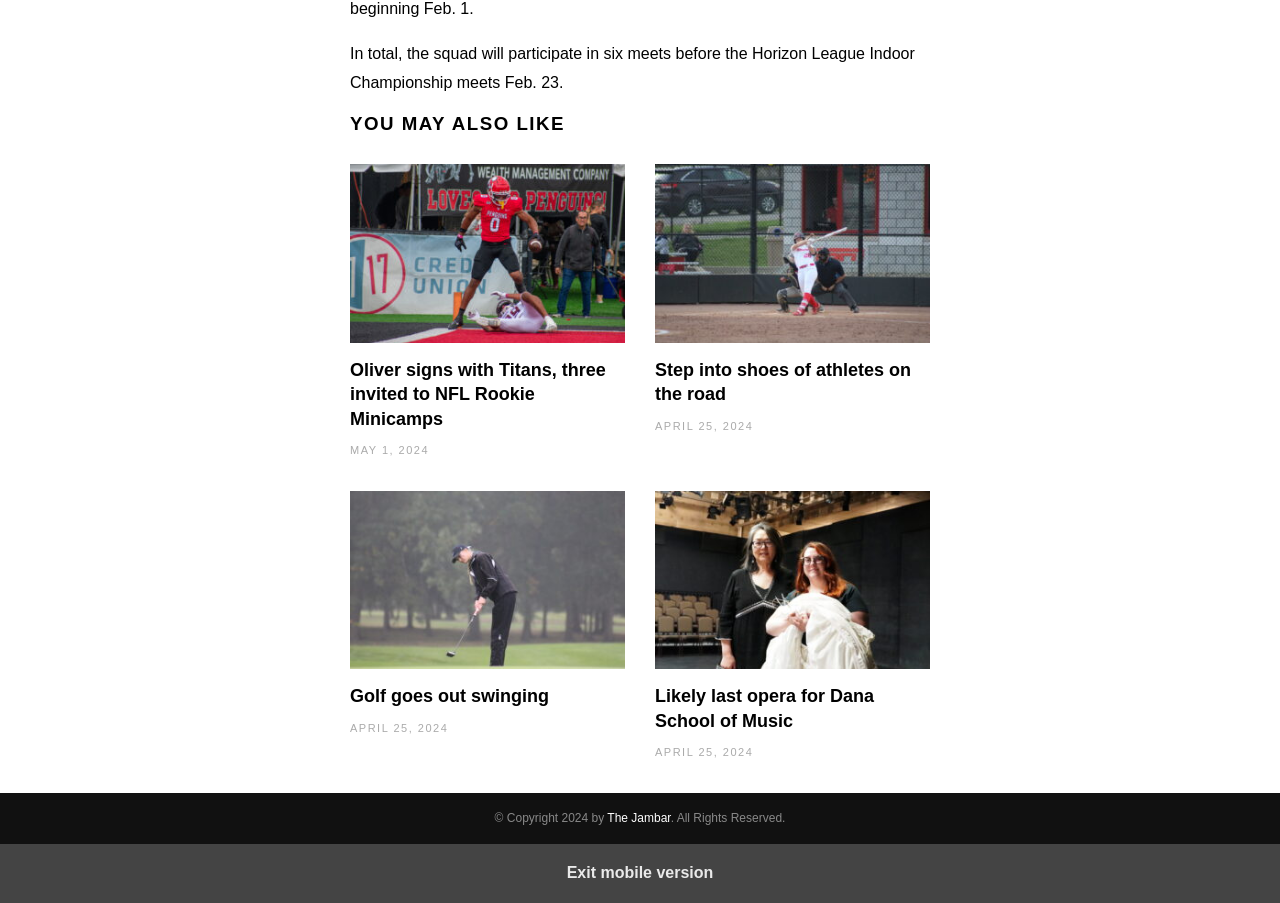Give a one-word or one-phrase response to the question: 
What is the date of the latest article?

MAY 1, 2024